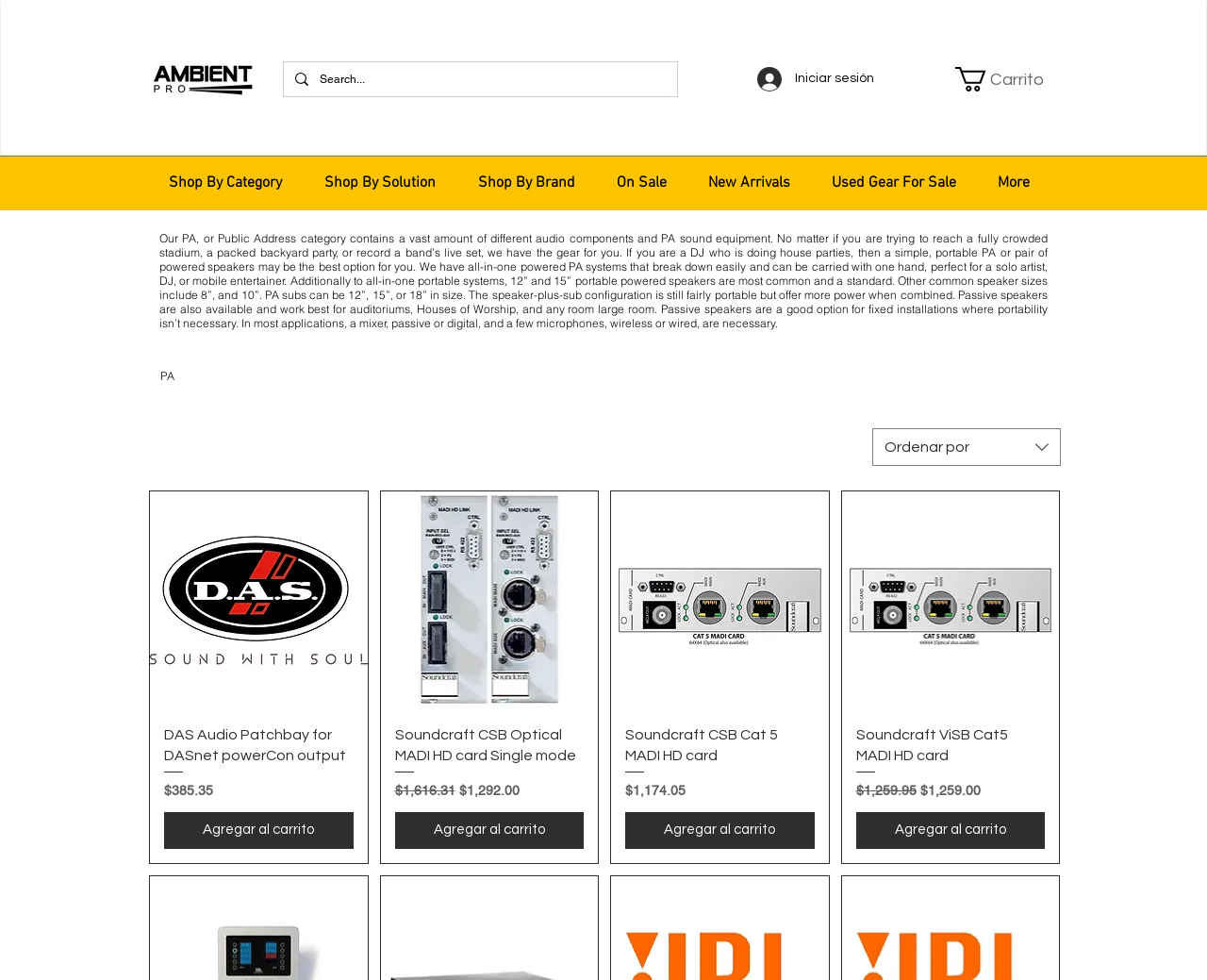Explain the webpage in detail, including its primary components.

This webpage is about Pro Audio and Ambient Pro Store. At the top left corner, there is a logo of Ambient Pro, which is a clickable link. Next to the logo, there is a search bar with a magnifying glass icon. On the top right corner, there are two buttons: "Iniciar sesión" (Sign in) and a cart icon with the text "Carrito" (Cart).

Below the top navigation, there is a heading that describes the PA (Public Address) category, which contains various audio components and PA sound equipment. The text explains the different types of PA systems, speakers, and subs available for different applications.

Under the heading, there is a list of products with images, prices, and "Agregar al carrito" (Add to cart) buttons. Each product has a "Vista rápida" (Quick view) link and a description. The products are listed in a vertical orientation and can be sorted by different criteria.

On the top navigation bar, there are links to "Sitio" (Site), "Shop By Category", "Shop By Solution", "Shop By Brand", "On Sale", "New Arrivals", and "Used Gear For Sale". There is also a "More" link at the end of the navigation bar.